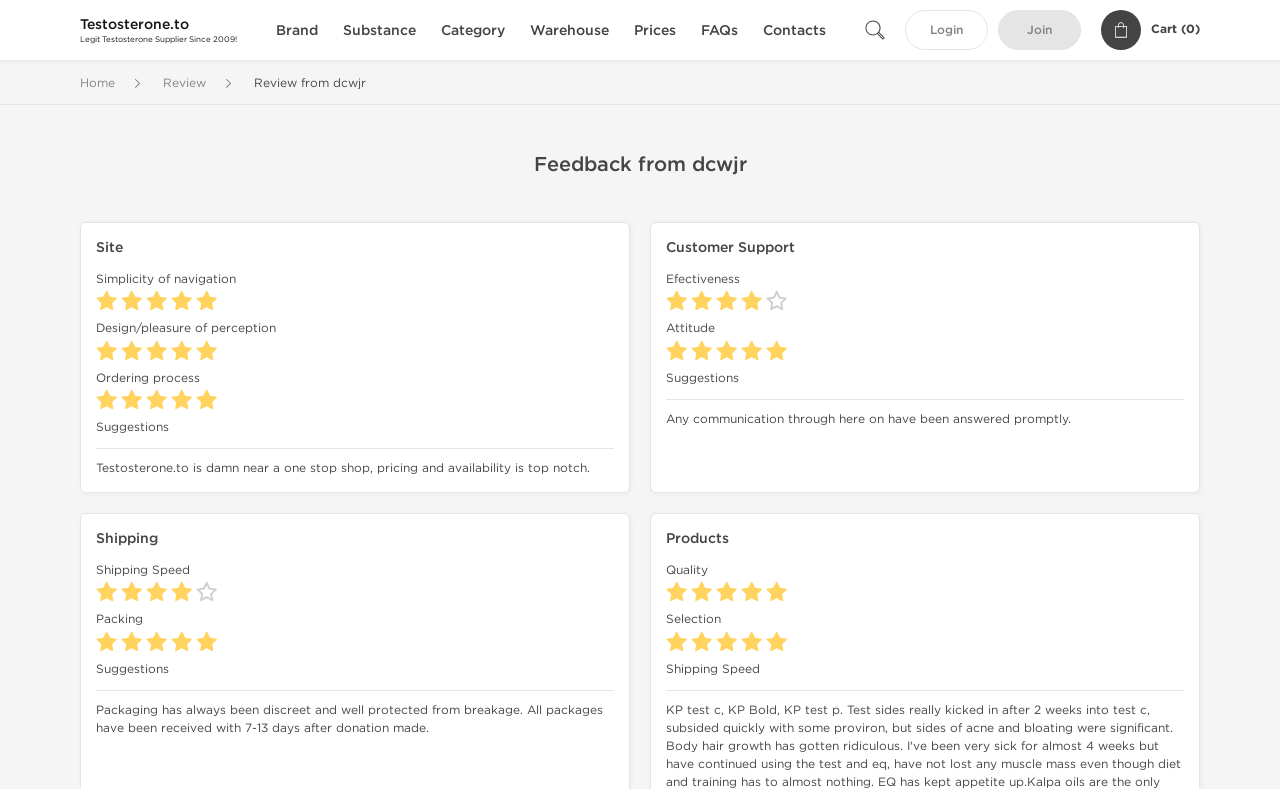Identify the bounding box coordinates for the region of the element that should be clicked to carry out the instruction: "Click on the 'Prices' link". The bounding box coordinates should be four float numbers between 0 and 1, i.e., [left, top, right, bottom].

[0.488, 0.028, 0.536, 0.049]